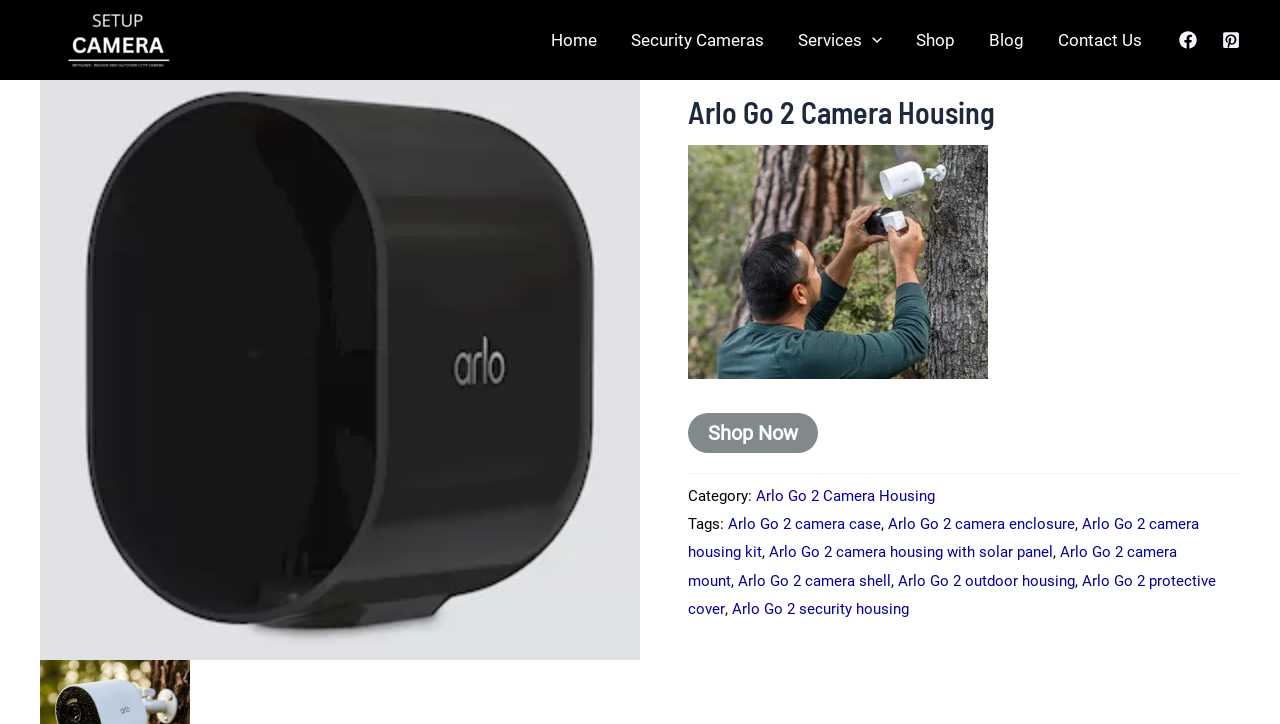Pinpoint the bounding box coordinates of the element you need to click to execute the following instruction: "Click the Setup Camera LOGO". The bounding box should be represented by four float numbers between 0 and 1, in the format [left, top, right, bottom].

[0.051, 0.039, 0.136, 0.067]